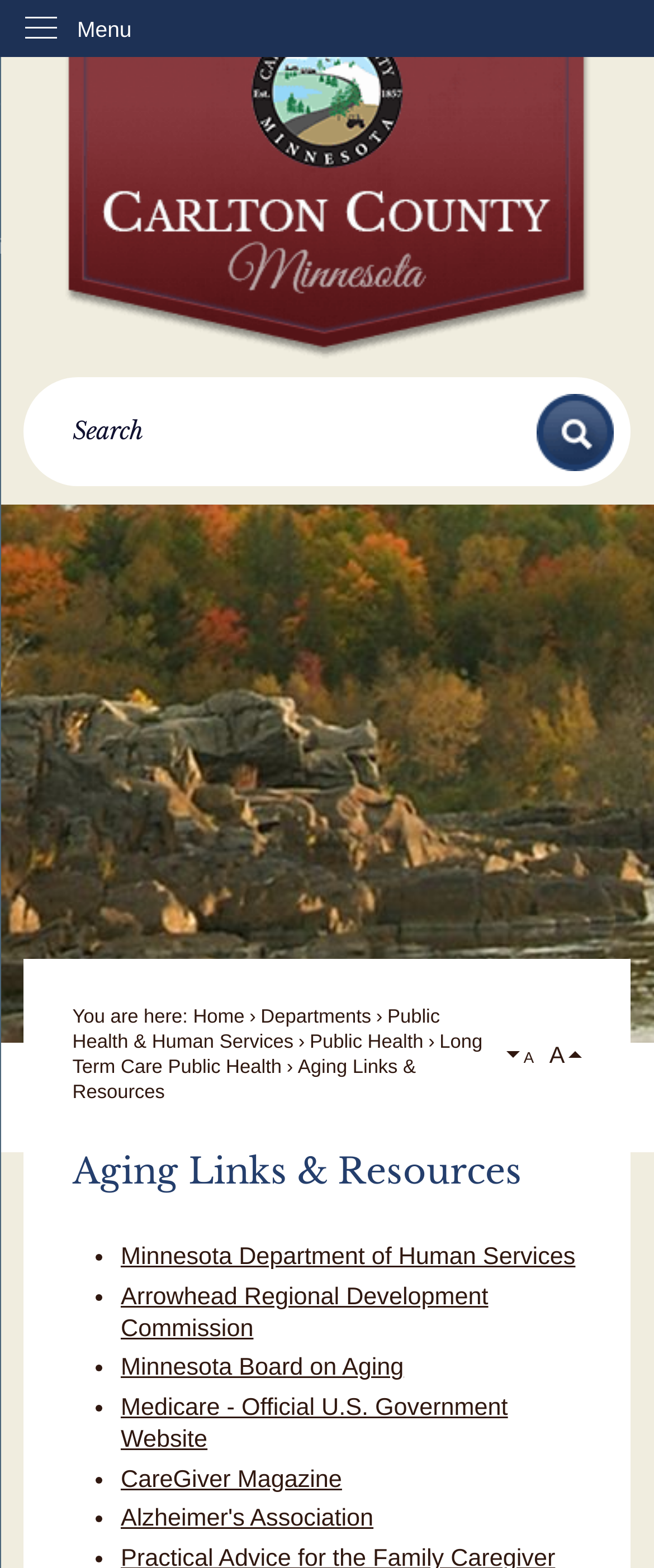Use a single word or phrase to answer the question:
What is the purpose of the search region?

To search the website